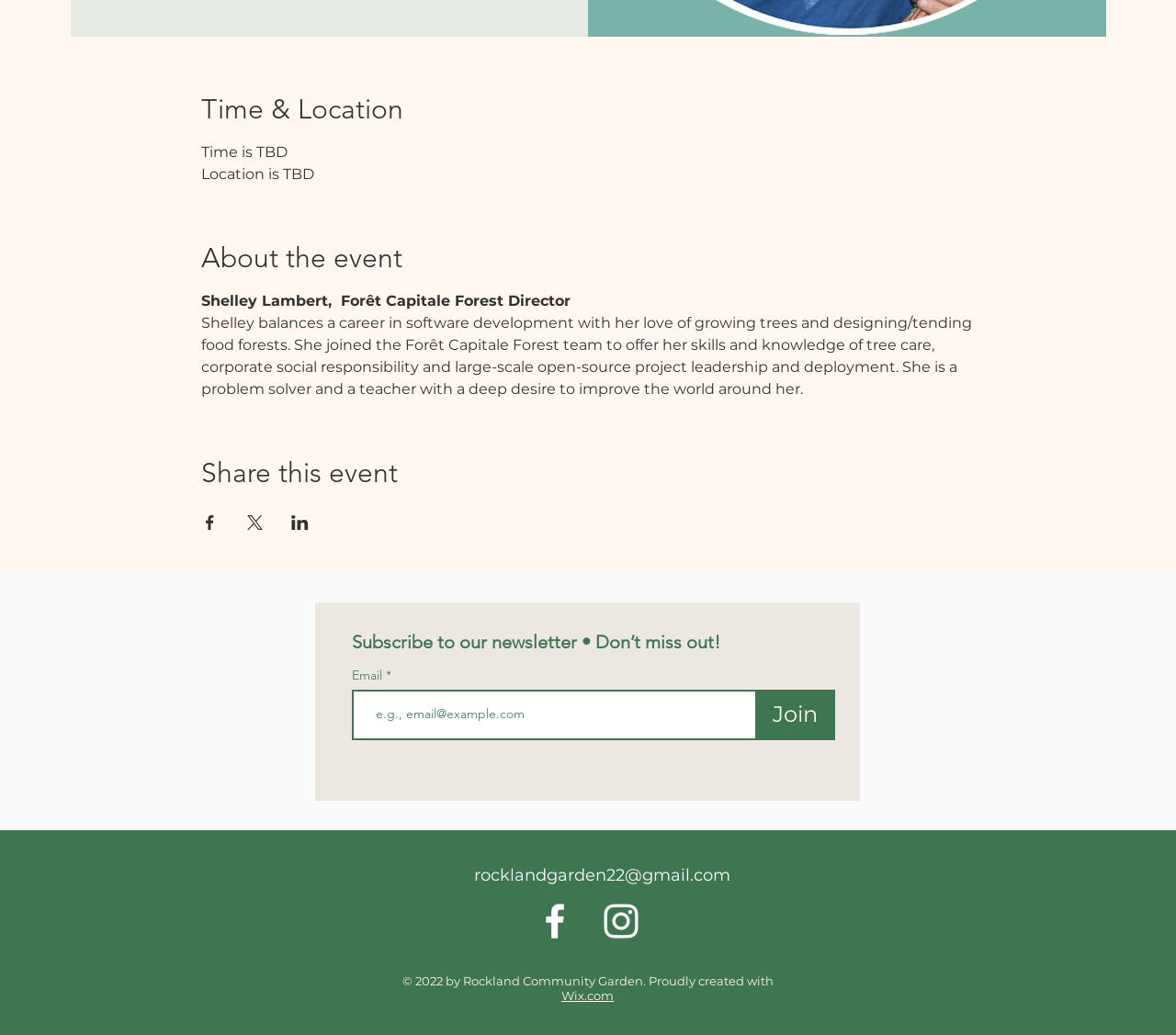Locate the UI element that matches the description name="email" placeholder="e.g., email@example.com" in the webpage screenshot. Return the bounding box coordinates in the format (top-left x, top-left y, bottom-right x, bottom-right y), with values ranging from 0 to 1.

[0.299, 0.666, 0.646, 0.715]